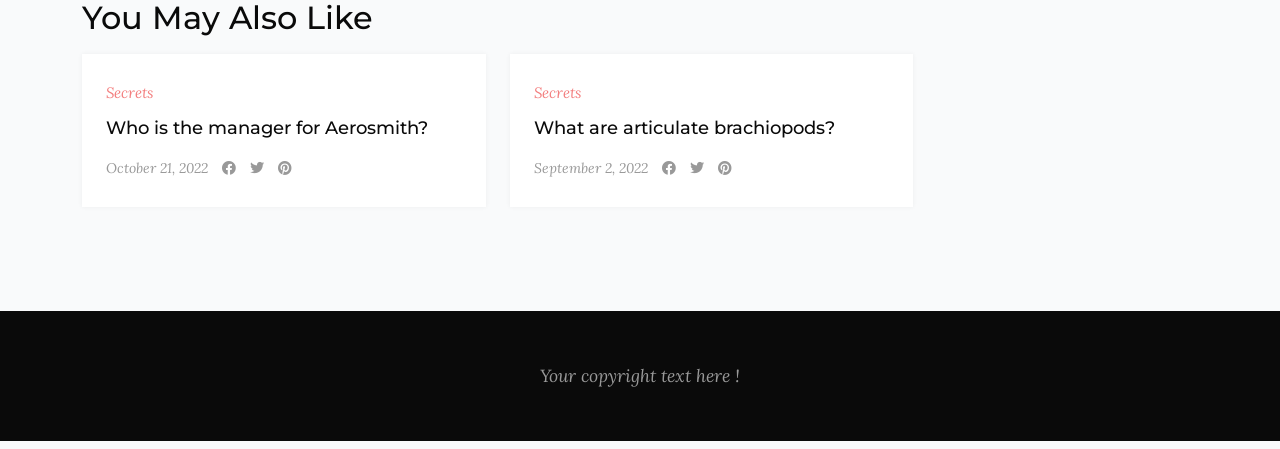Can you show the bounding box coordinates of the region to click on to complete the task described in the instruction: "Click on 'Secrets'"?

[0.083, 0.173, 0.12, 0.24]